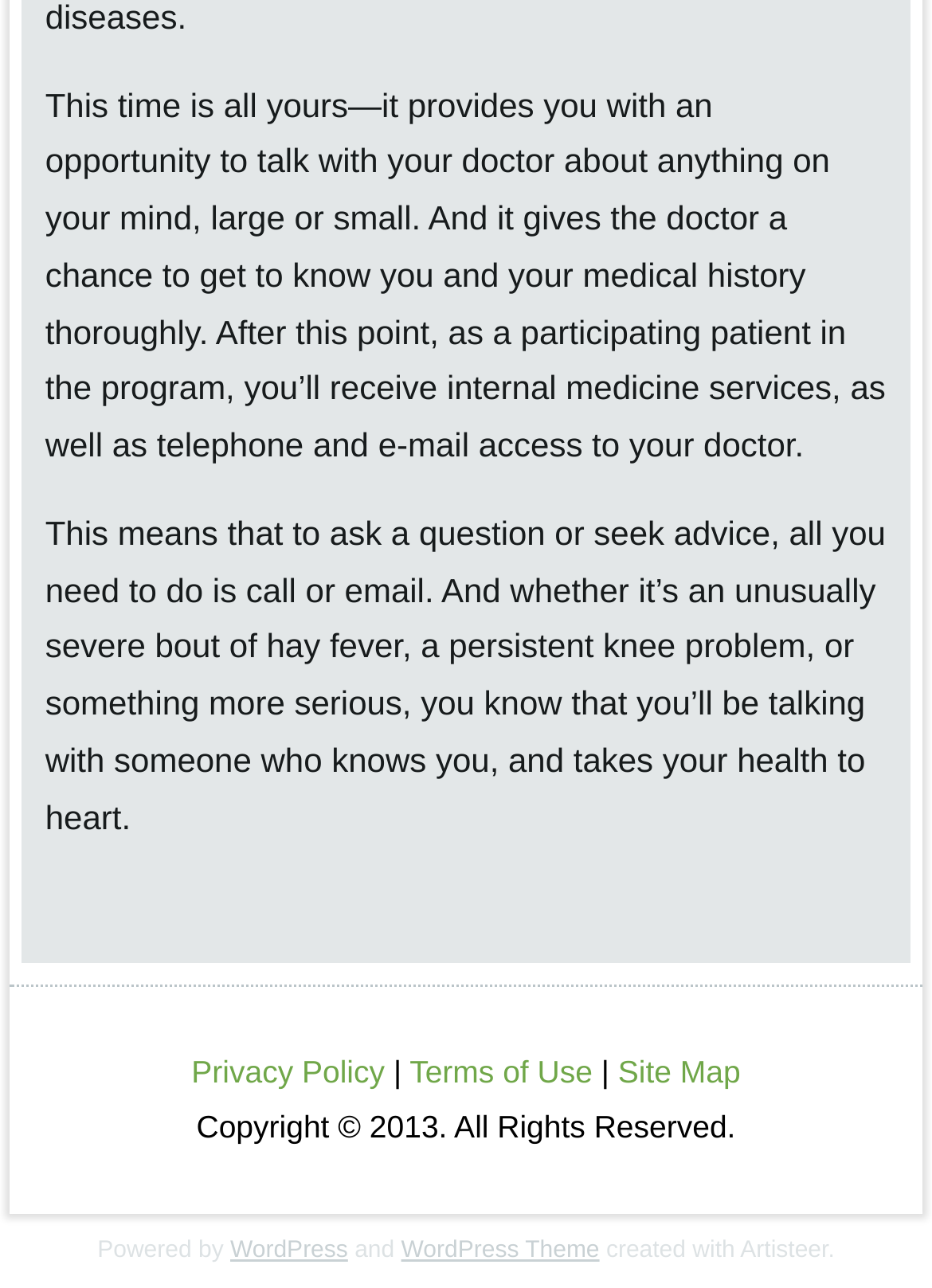What is the purpose of the doctor-patient conversation? From the image, respond with a single word or brief phrase.

To discuss medical history